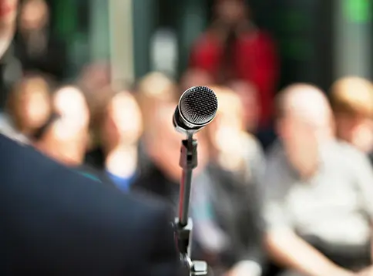What is the likely setting of the image?
Please answer the question as detailed as possible.

The image suggests a dynamic setting where ideas are shared and discussions take place, which is likely a workshop or meeting, possibly related to leadership conversation or team leadership programmes.